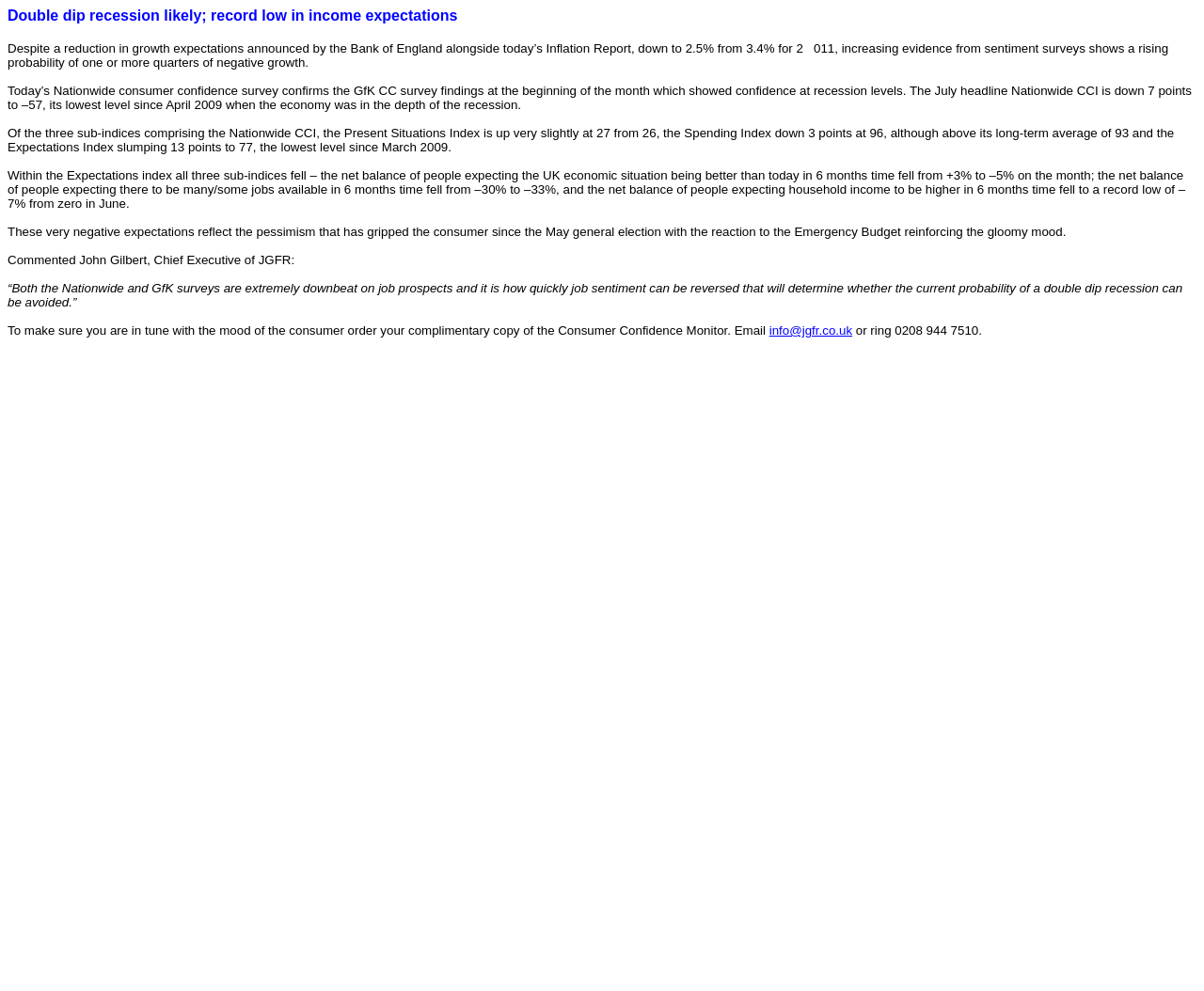What is the current level of consumer confidence?
Observe the image and answer the question with a one-word or short phrase response.

-57